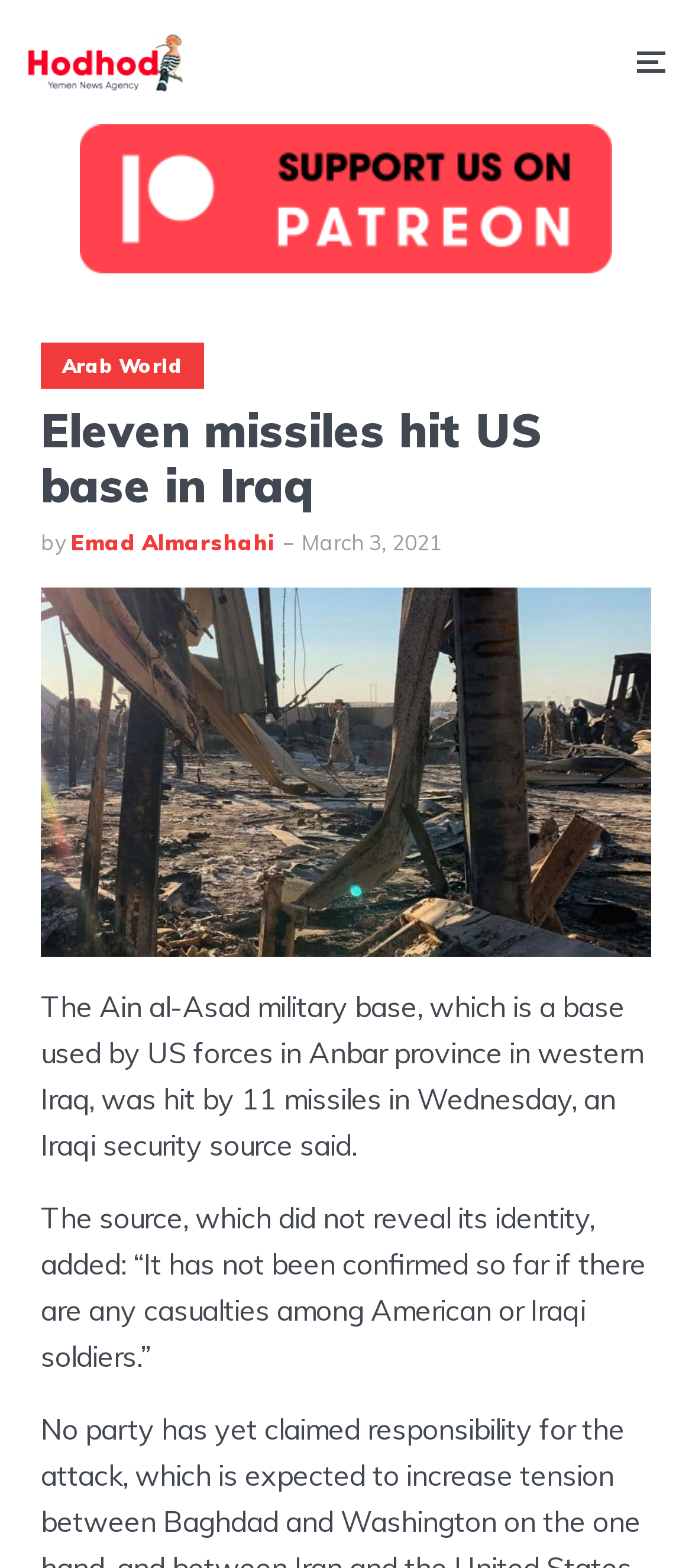What is the name of the news agency?
Please provide a single word or phrase based on the screenshot.

Hodhod Yemen News Agency